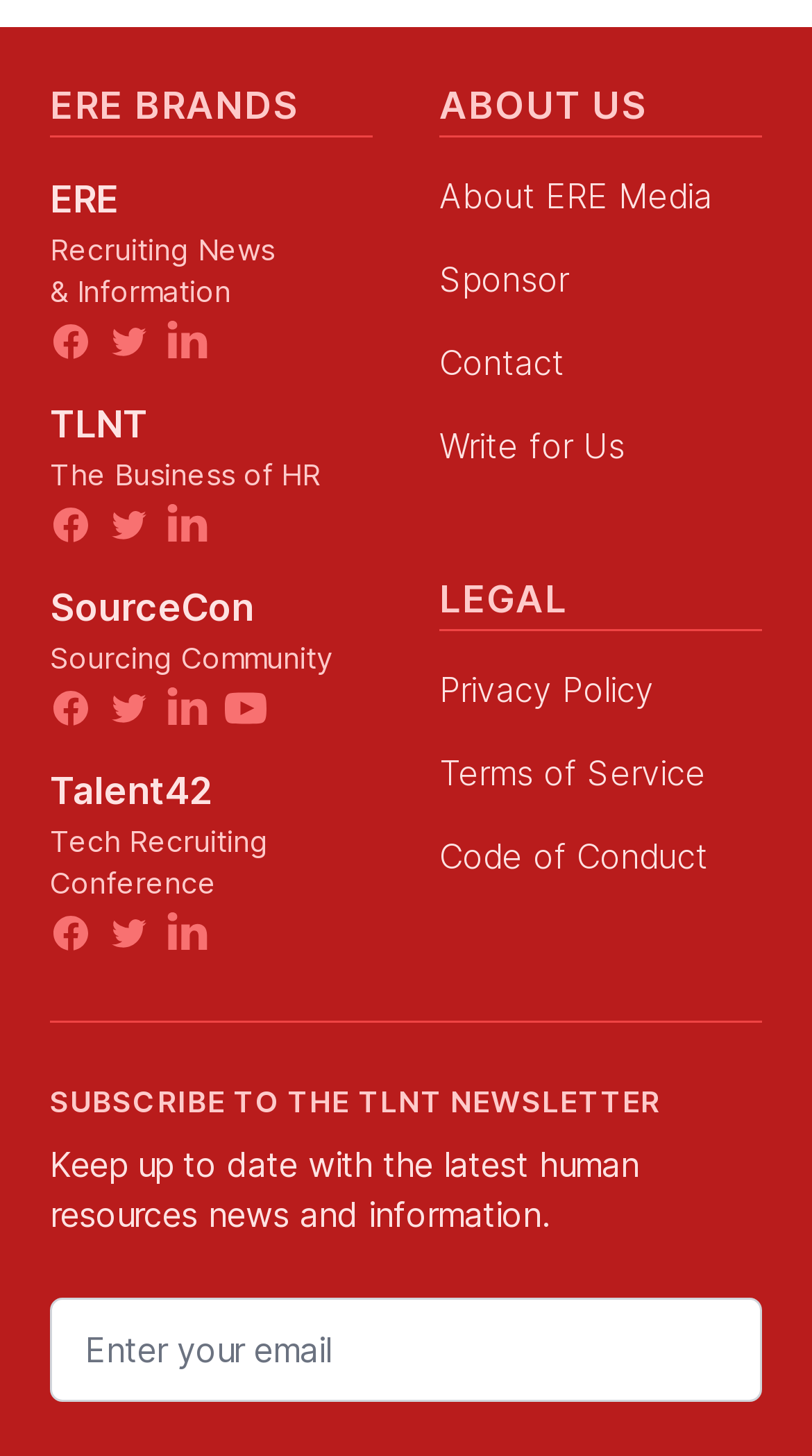Please specify the bounding box coordinates of the area that should be clicked to accomplish the following instruction: "Follow ERE on Facebook". The coordinates should consist of four float numbers between 0 and 1, i.e., [left, top, right, bottom].

[0.062, 0.22, 0.113, 0.249]